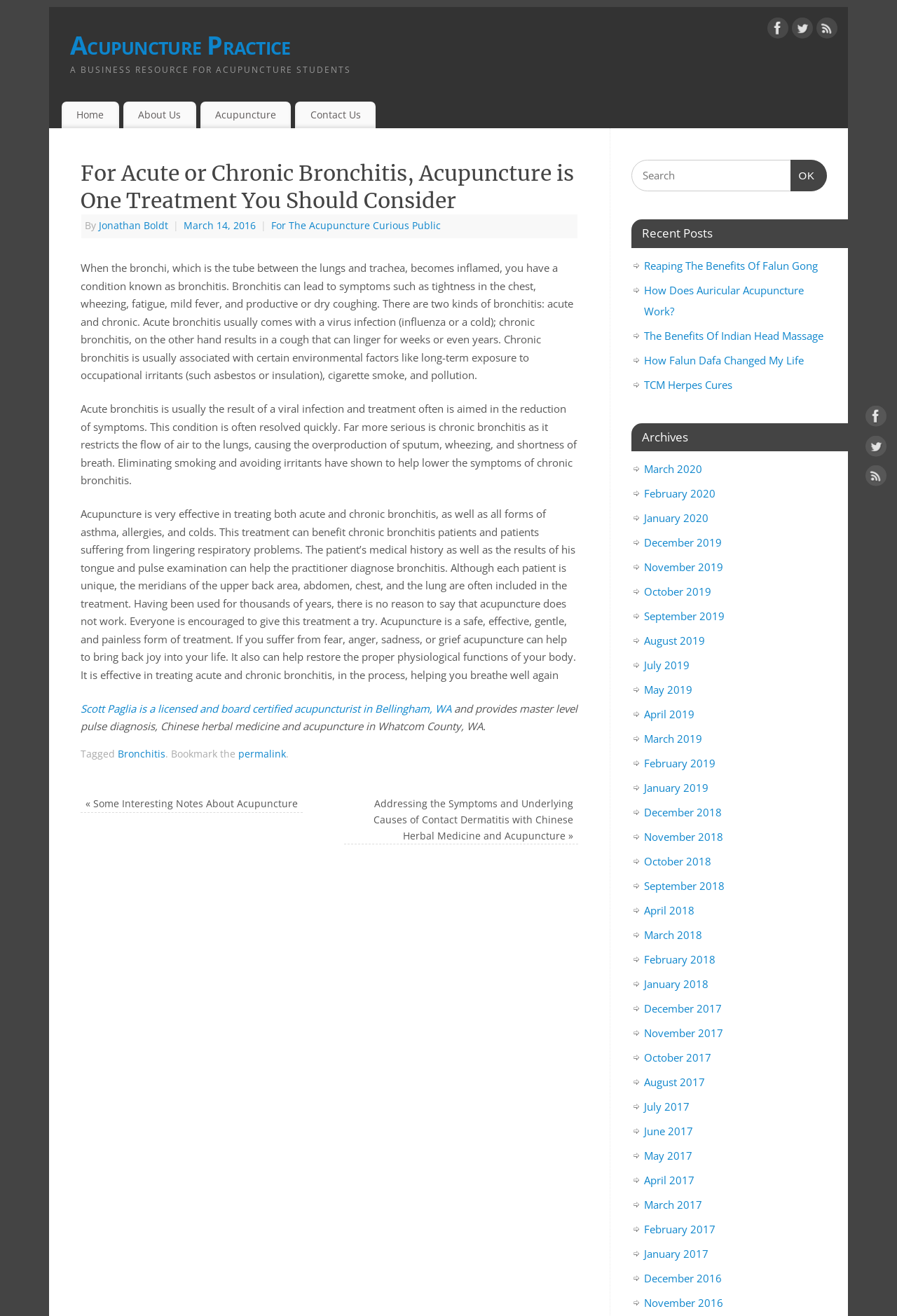Kindly determine the bounding box coordinates for the area that needs to be clicked to execute this instruction: "View archives".

[0.704, 0.321, 0.948, 0.343]